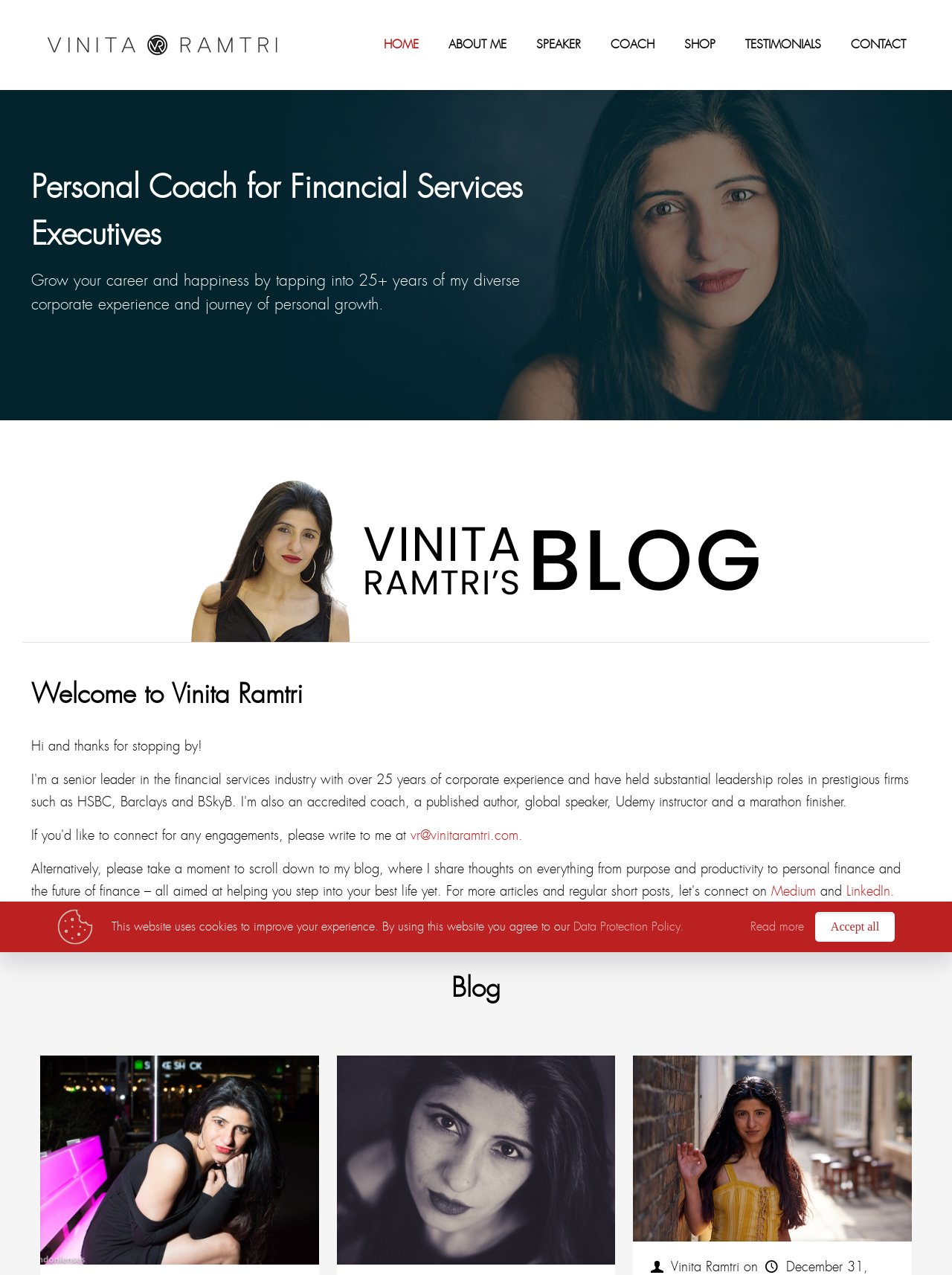Identify the bounding box coordinates of the section to be clicked to complete the task described by the following instruction: "Contact Vinita Ramtri via email". The coordinates should be four float numbers between 0 and 1, formatted as [left, top, right, bottom].

[0.431, 0.649, 0.549, 0.662]